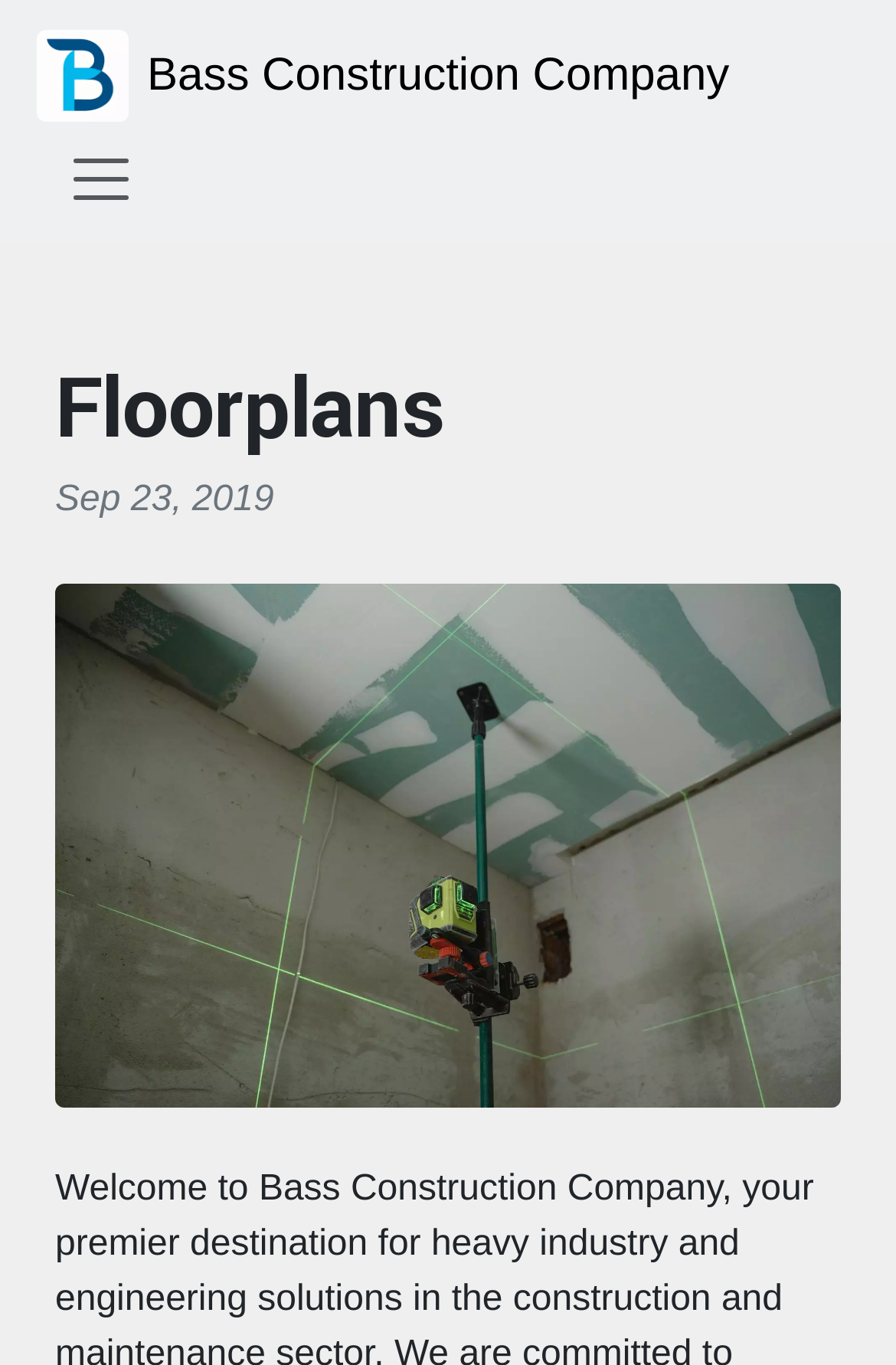Using the details from the image, please elaborate on the following question: What is the main topic of the webpage?

I found the main topic by looking at the heading element, which displays the text 'Floorplans', indicating that the webpage is about exploring different floorplans.